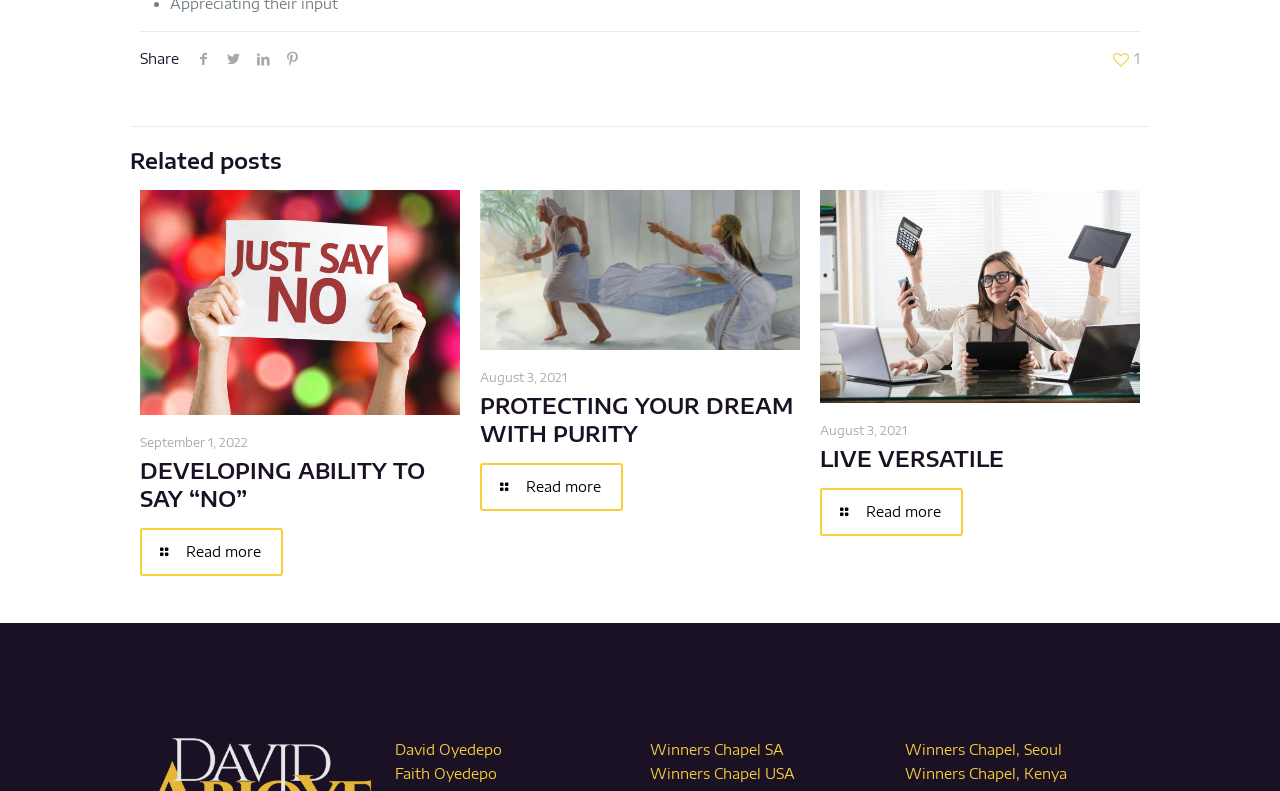Use a single word or phrase to answer the question: How many 'Read more' links are there?

3